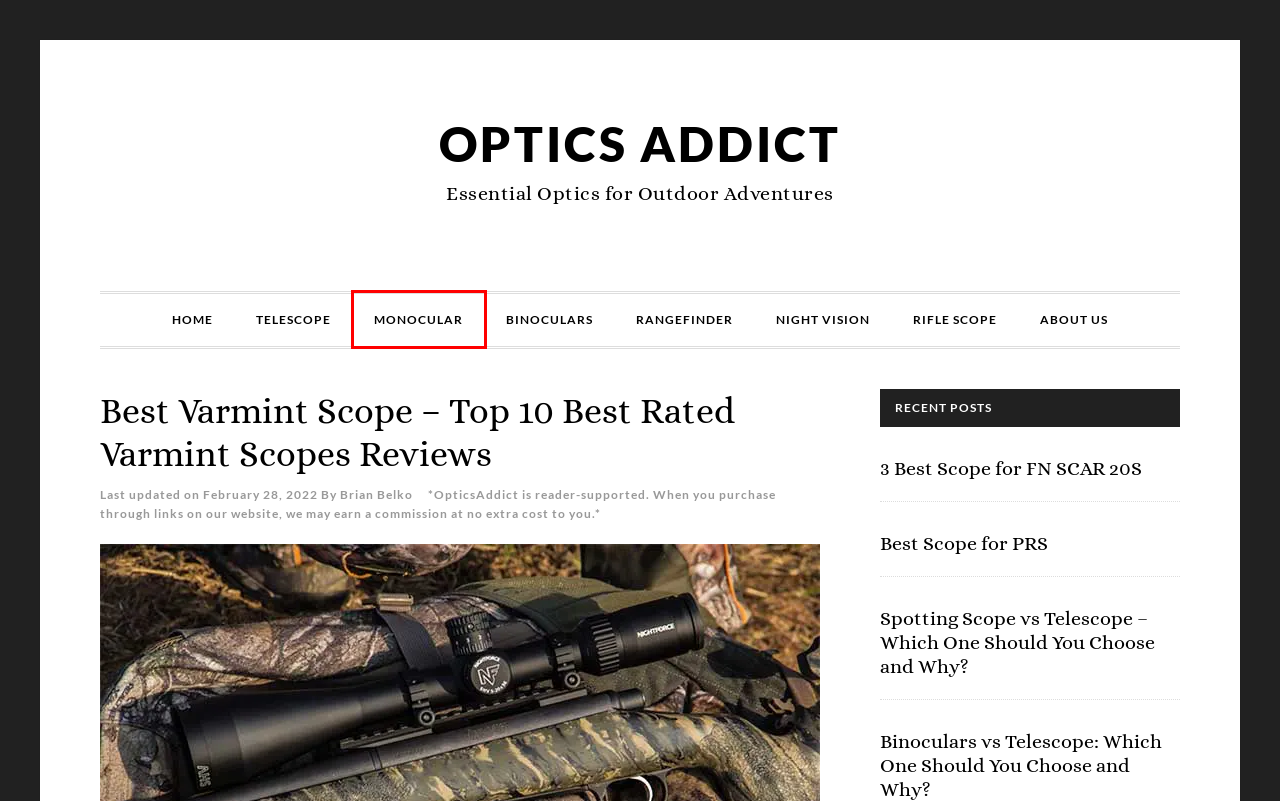Review the screenshot of a webpage which includes a red bounding box around an element. Select the description that best fits the new webpage once the element in the bounding box is clicked. Here are the candidates:
A. Best Monocular – | Top 10 REVIEWS in 2022 |
B. Optics Addict - Essential Optics for Outdoor Adventures
C. Spotting Scope vs Telescope: Which One Should You Choose and Why?
D. Binoculars vs Telescope: Which One Should You Choose and Why?
E. 3 Best Scope for FN SCAR 20S in 2024
F. 3 Best Scope for PRS in 2024
G. Best Telescope – | Top 10 REVIEWS in 2022 |
H. Best Rifle Scope 2024: All Purpose, Brands, Budget Reviews

A